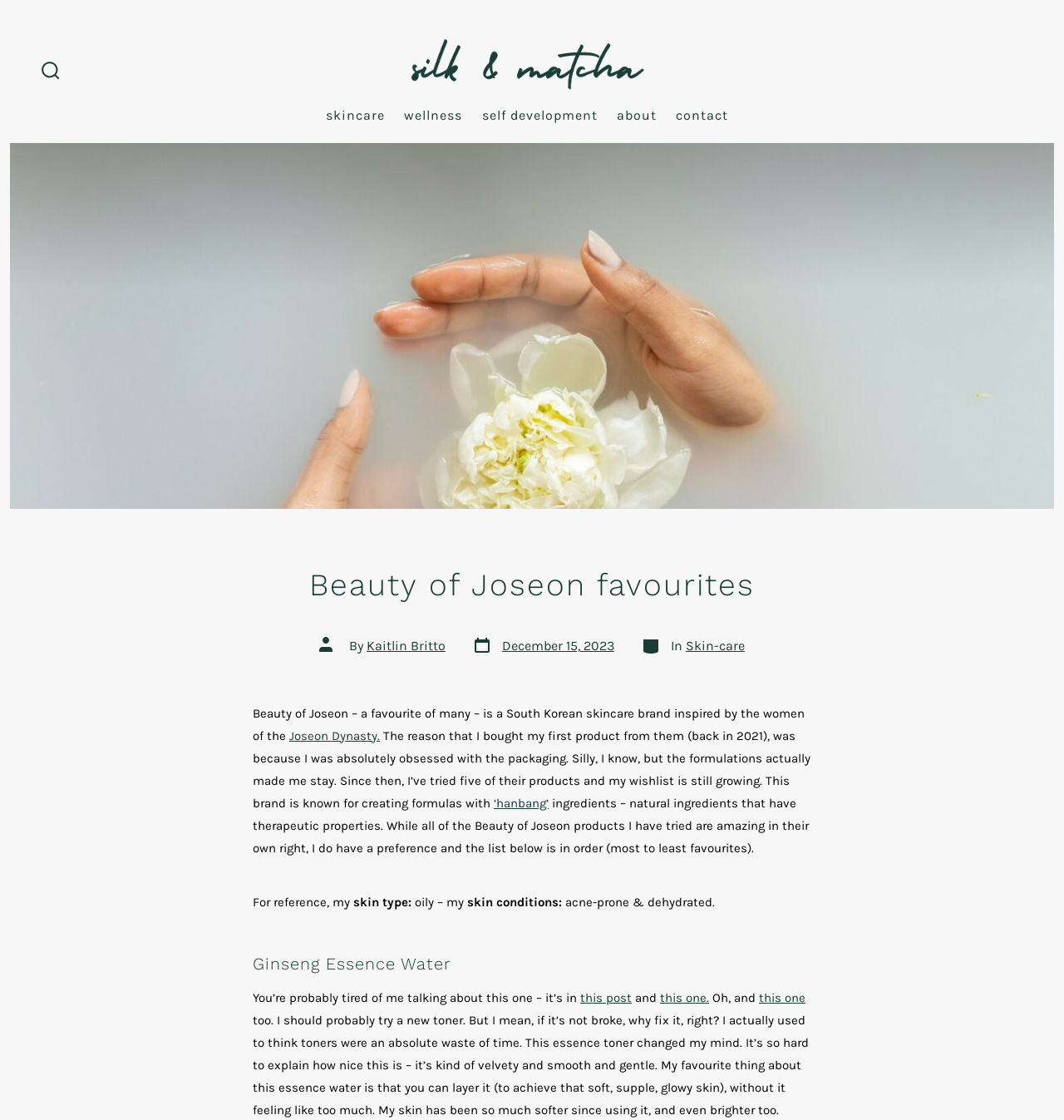Generate an in-depth caption that captures all aspects of the webpage.

This webpage is about the author's favorite products from the Korean skincare brand, Beauty of Joseon. At the top, there is a search toggle button and a small image. Below that, there is a heading "Silk & Matcha" with a link and an image. 

To the right of the heading, there is a horizontal navigation menu with links to "skincare", "wellness", "self development", "about", and "contact". 

Below the navigation menu, there is a large image that spans almost the entire width of the page. Above the image, there is a header section with a heading "Beauty of Joseon favourites" and some text about the post author and date. 

The main content of the page starts below the image, with a paragraph of text that introduces the brand Beauty of Joseon and its inspiration from the Joseon Dynasty. The text also mentions the author's experience with the brand's products and their wishlist. 

Following the introduction, there are several sections, each with a heading and some text, that describe the author's favorite products from the brand. The sections are arranged in order of the author's preference, from most to least favorite. 

Throughout the page, there are several links to other posts and references to the author's skin type and conditions. The overall layout is organized, with clear headings and concise text, making it easy to follow the author's recommendations and experiences with the Beauty of Joseon products.